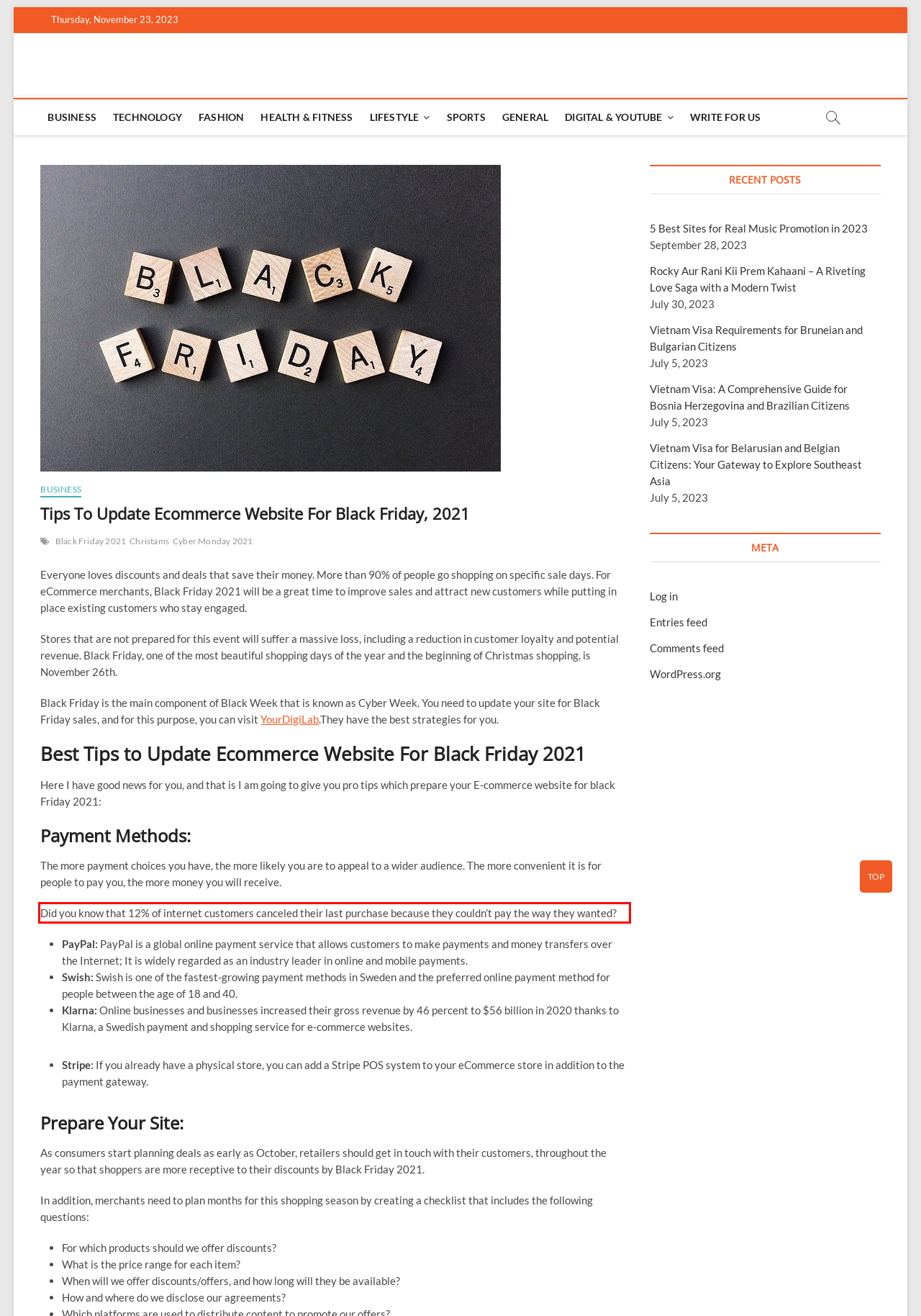Using the webpage screenshot, recognize and capture the text within the red bounding box.

Did you know that 12% of internet customers canceled their last purchase because they couldn’t pay the way they wanted?